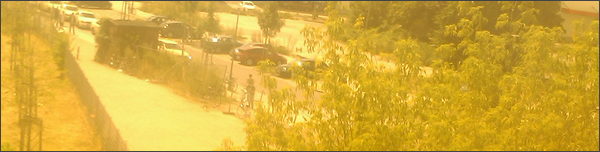Provide a comprehensive description of the image.

The image captures a vibrant urban landscape during a sunny day. The foreground is filled with lush greenery, indicating the presence of trees and shrubbery, which provides a natural contrast to the urban setting. Beyond the foliage, a road is visible, busy with vehicles, suggesting a lively atmosphere. Some pedestrians can be seen walking alongside the road, contributing to the dynamic essence of city life. The clarity of the image hints at a warm, sunny ambiance, giving a sense of a bustling neighborhood where nature and urban elements coexist.